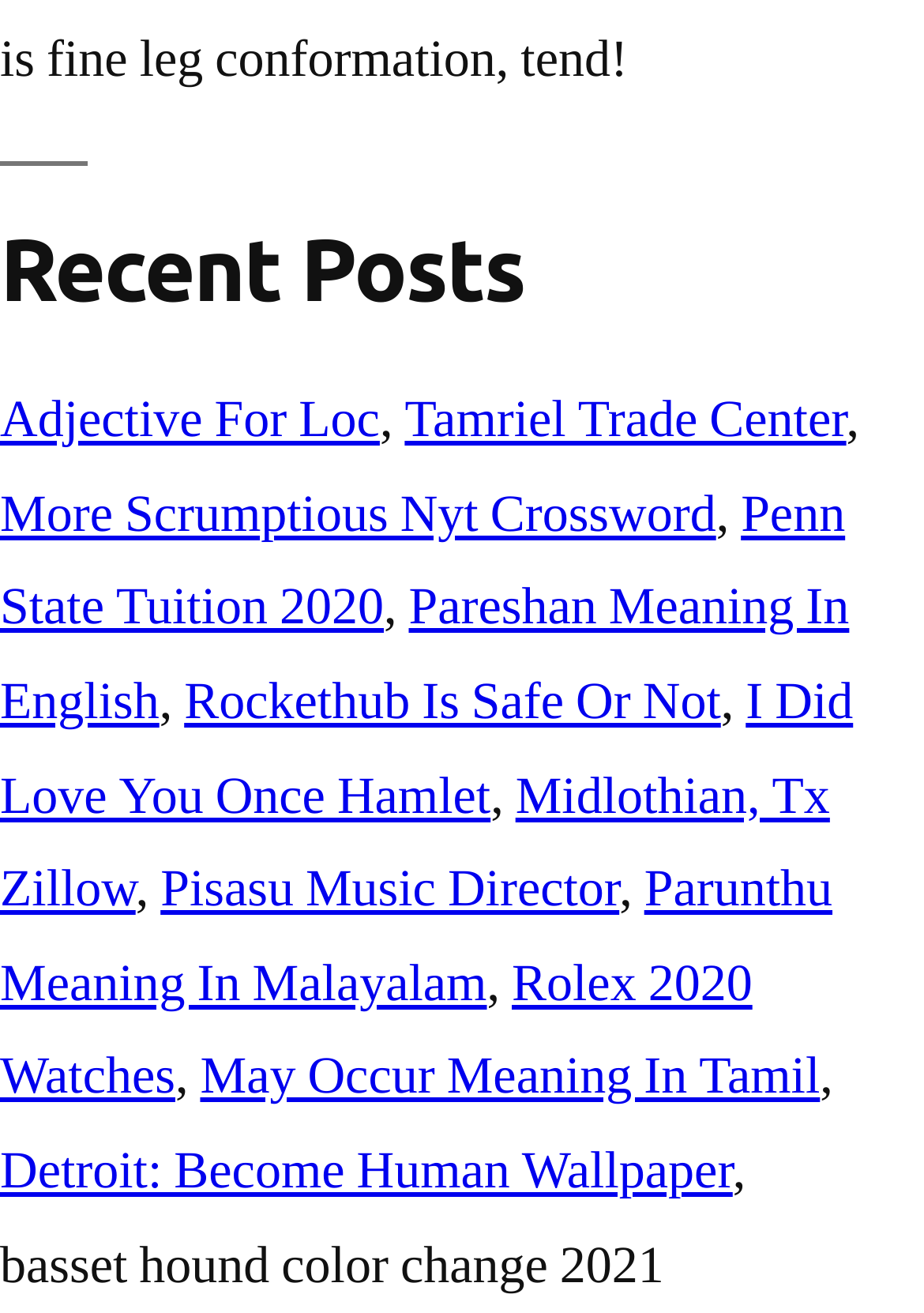Pinpoint the bounding box coordinates of the element to be clicked to execute the instruction: "Click on 'Recent Posts'".

[0.0, 0.122, 1.0, 0.246]